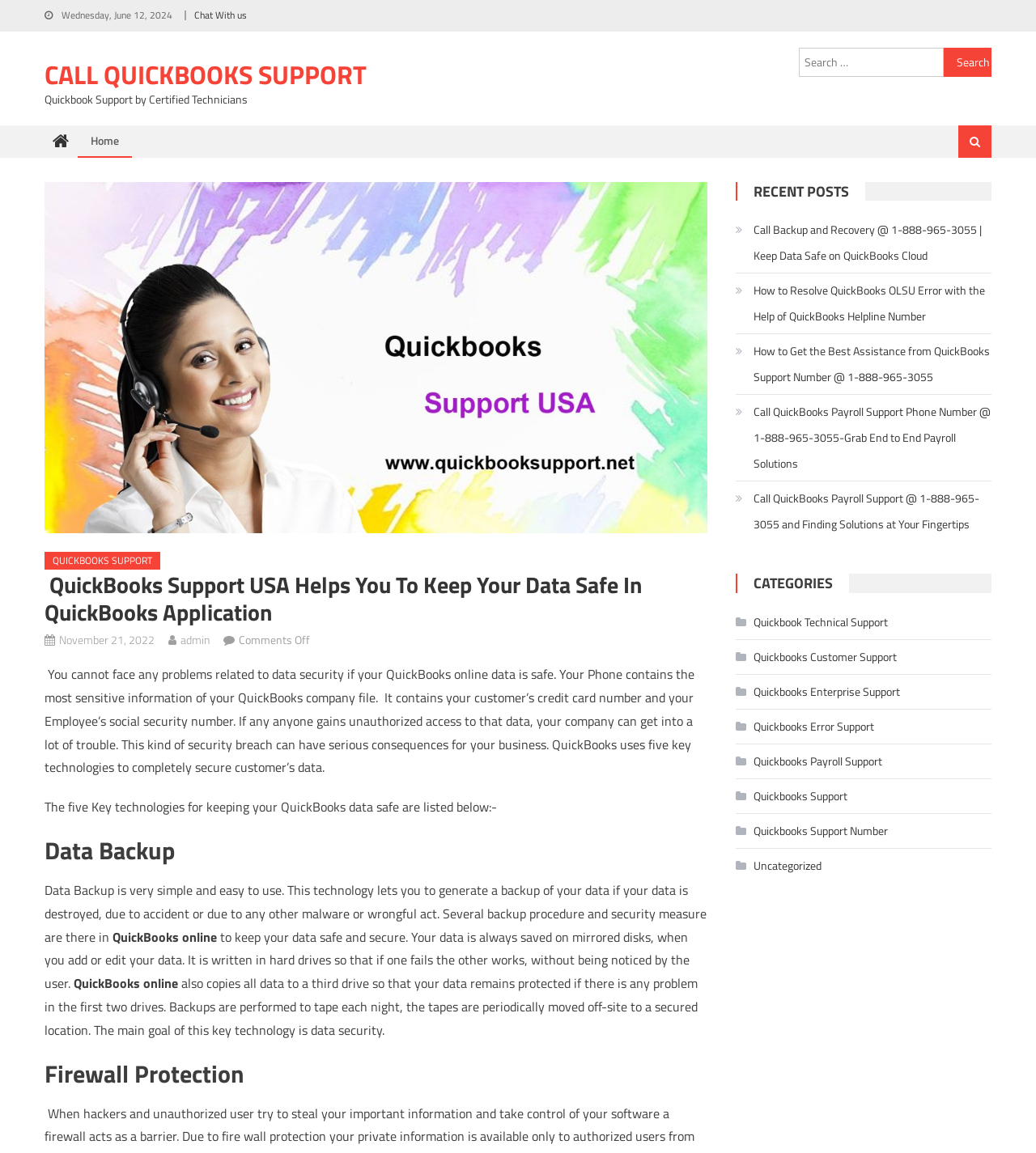Please provide a comprehensive response to the question based on the details in the image: What is the phone number to call for QuickBooks Support?

The phone number is obtained from the link element with the text 'Call Backup and Recovery @ 1-888-965-3055 | Keep Data Safe on QuickBooks Cloud' located in the RECENT POSTS section.